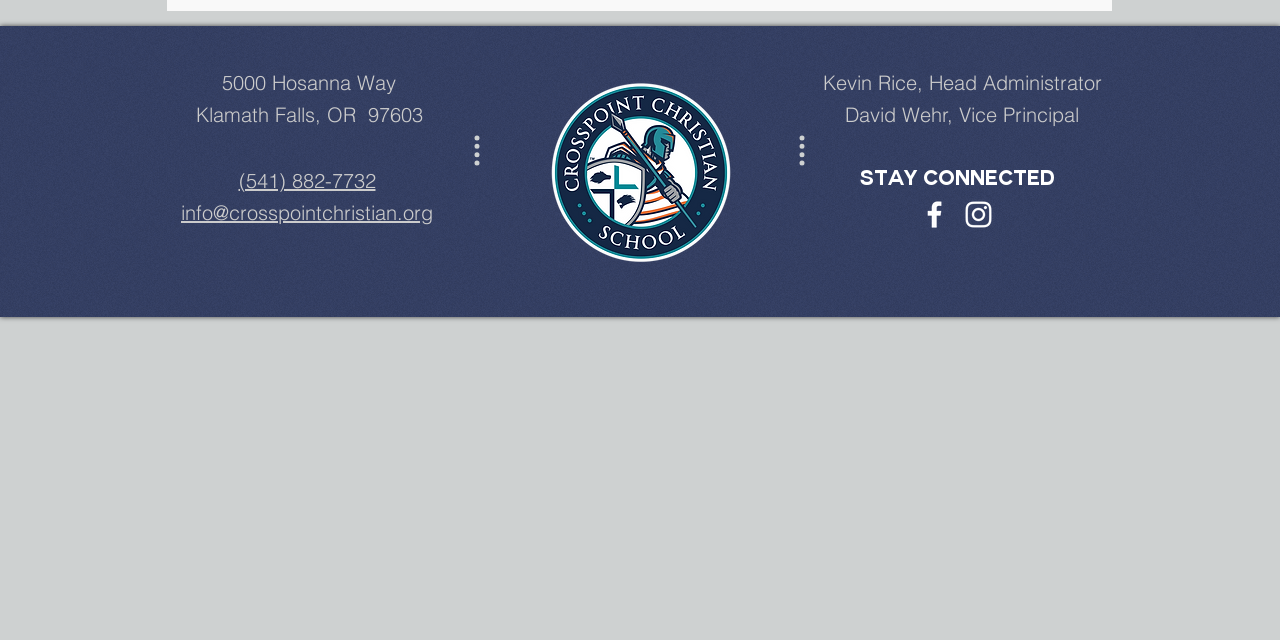Identify the bounding box coordinates for the UI element described by the following text: "info@crosspointchristian.org". Provide the coordinates as four float numbers between 0 and 1, in the format [left, top, right, bottom].

[0.141, 0.313, 0.338, 0.352]